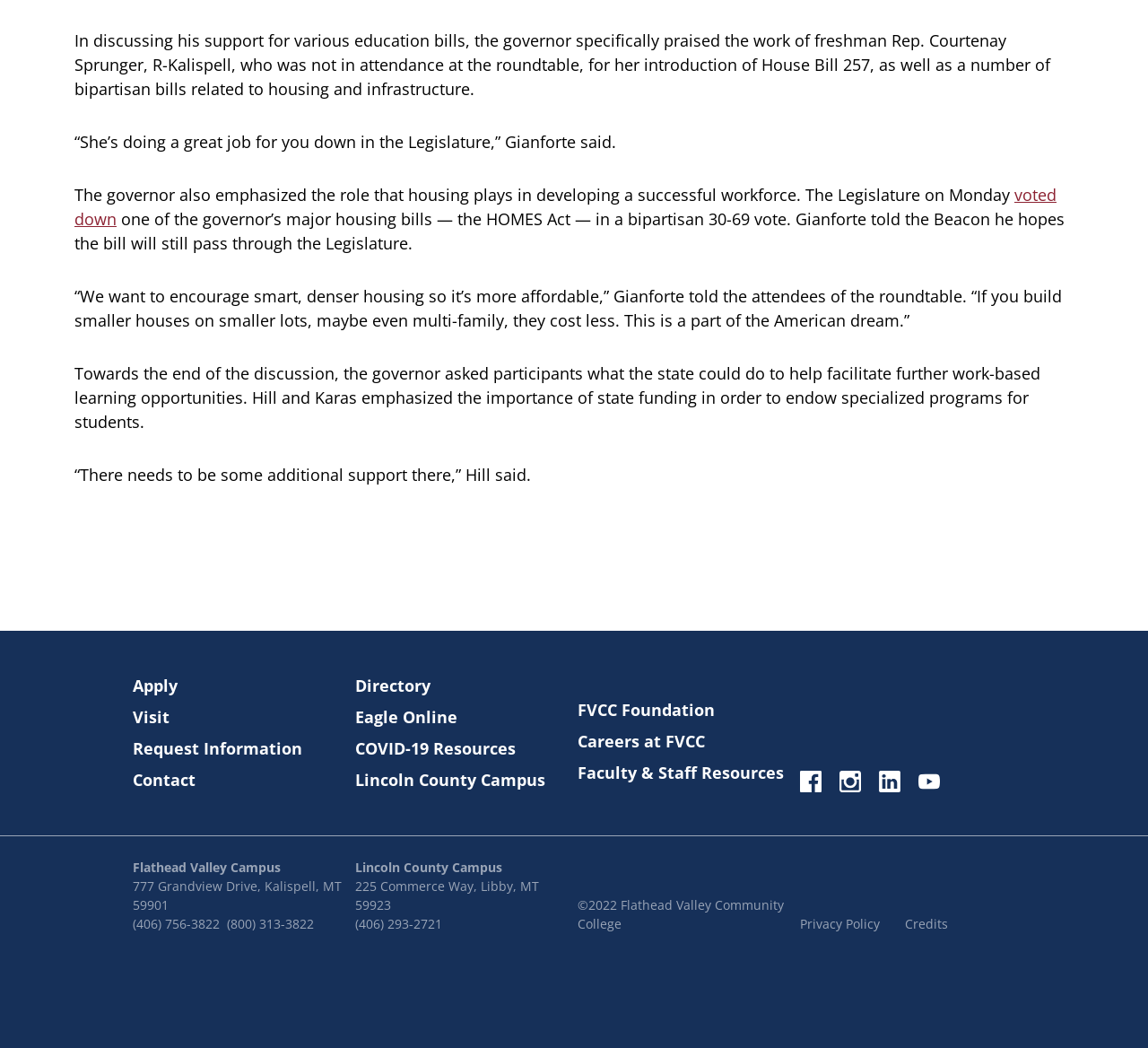What is the address of the Flathead Valley Campus?
Please answer the question as detailed as possible based on the image.

The address of the Flathead Valley Campus is mentioned at the bottom of the webpage as 777 Grandview Drive, Kalispell, MT 59901.